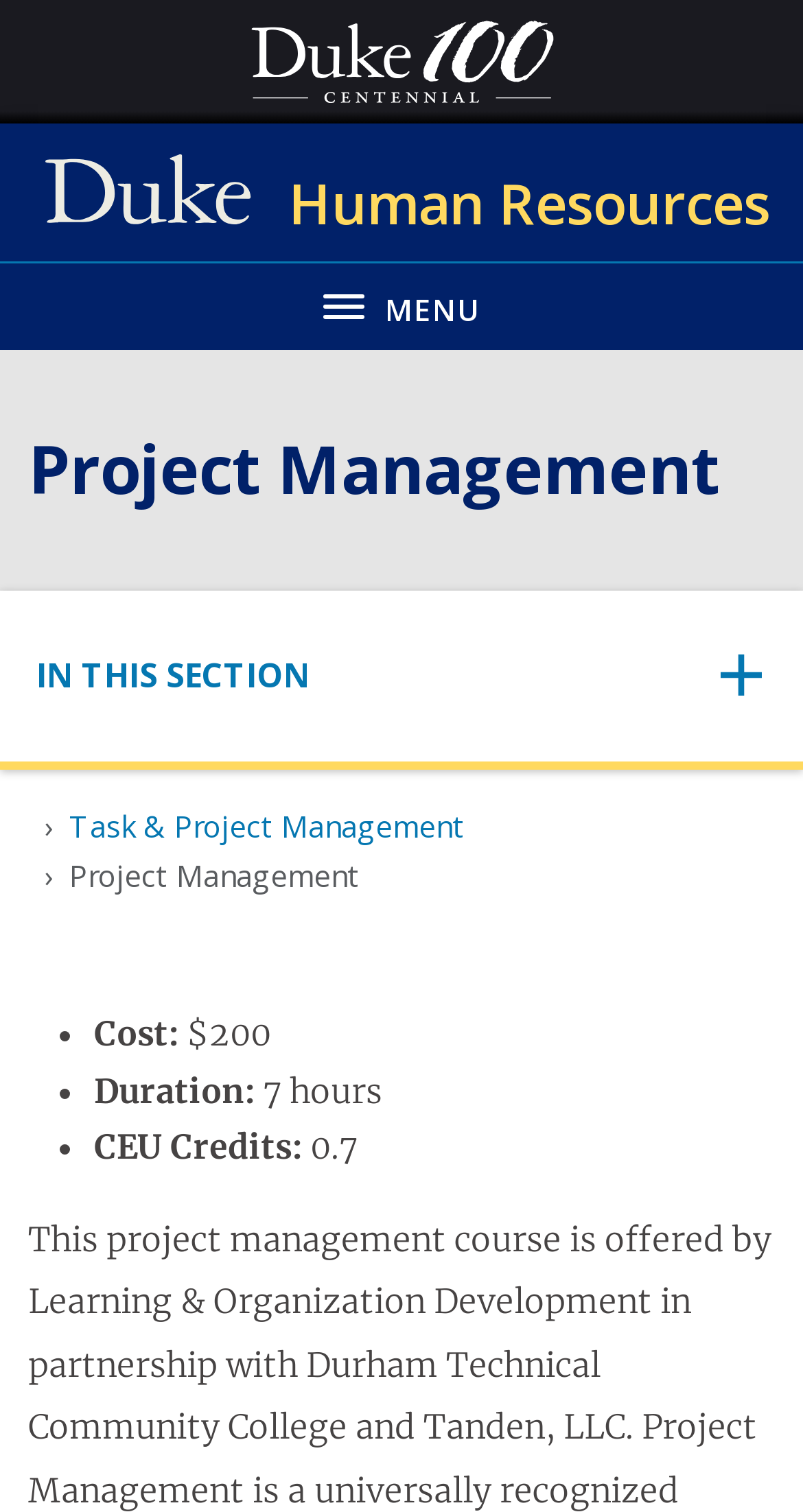What is the cost of the project management course?
Using the visual information, reply with a single word or short phrase.

$200